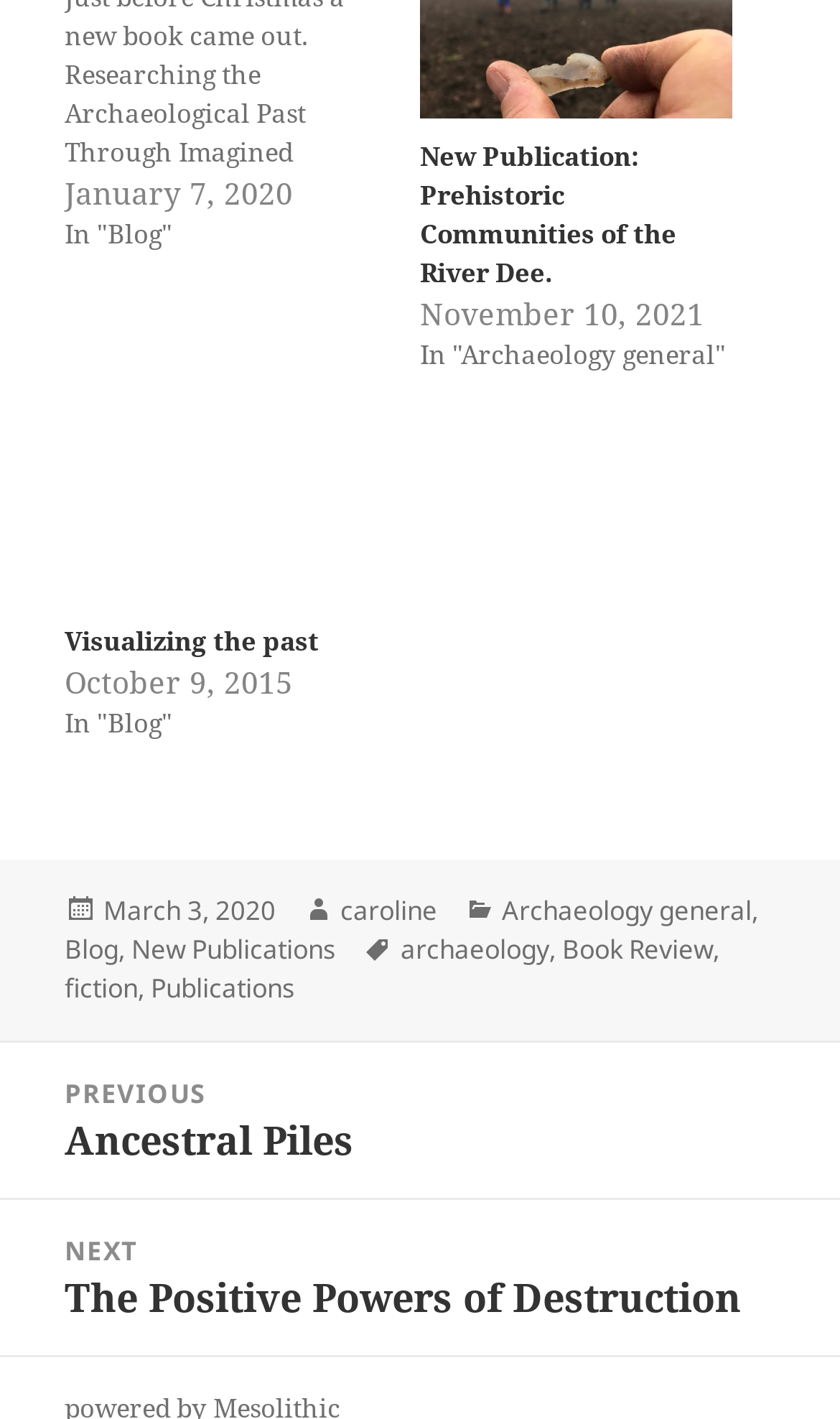Given the element description: "Previous Previous post: Ancestral Piles", predict the bounding box coordinates of this UI element. The coordinates must be four float numbers between 0 and 1, given as [left, top, right, bottom].

[0.0, 0.735, 1.0, 0.845]